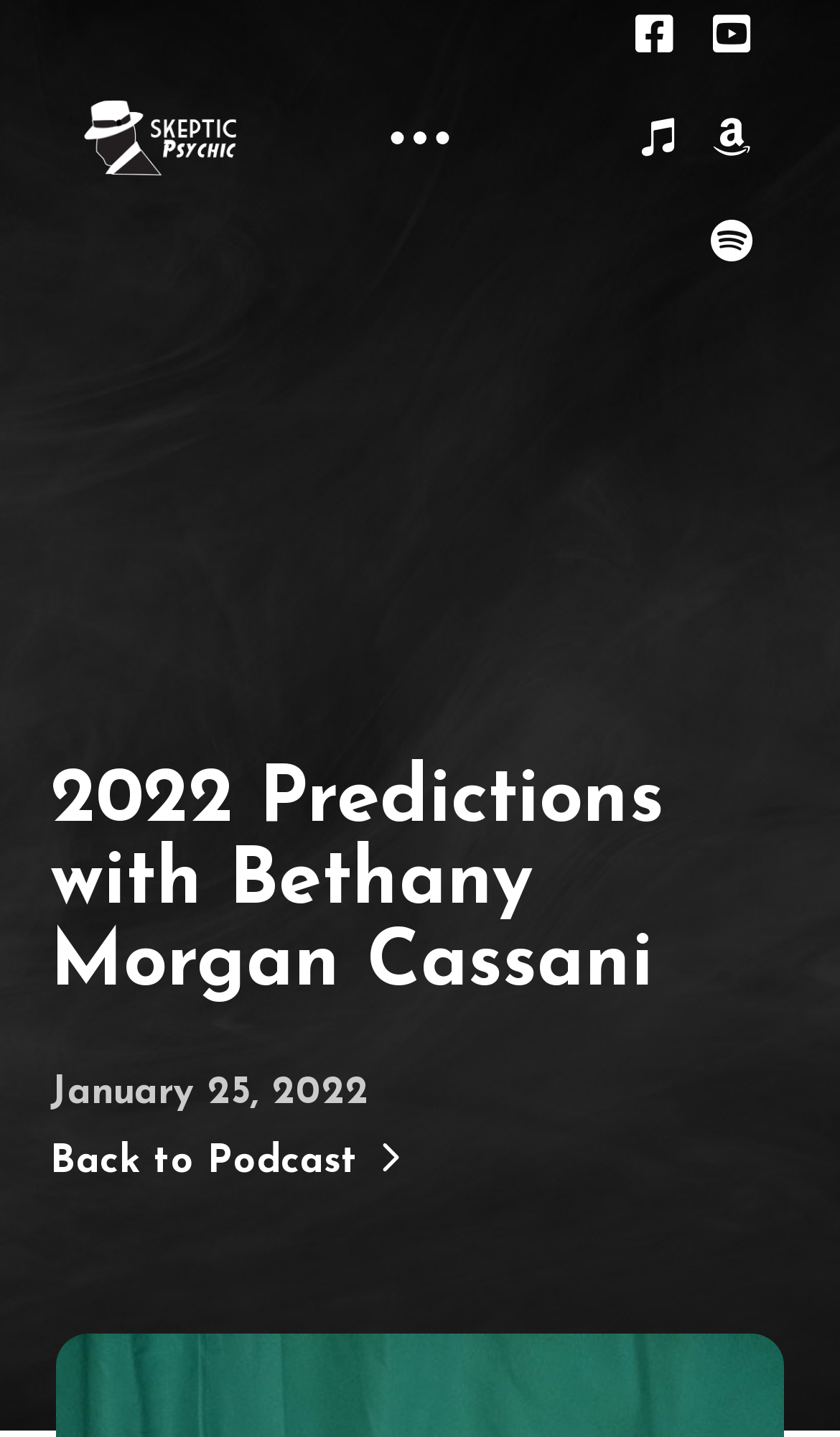Identify the bounding box of the HTML element described here: "Back to Podcast". Provide the coordinates as four float numbers between 0 and 1: [left, top, right, bottom].

[0.06, 0.789, 0.478, 0.827]